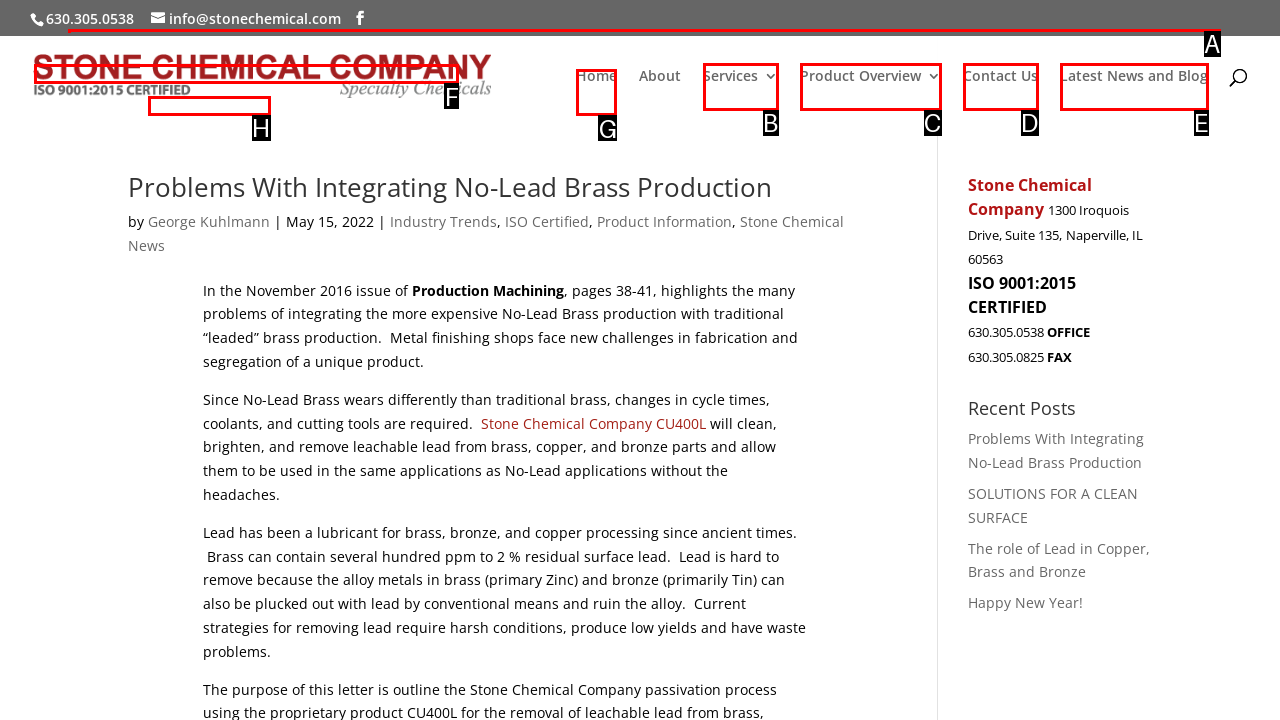Identify the correct lettered option to click in order to perform this task: Click on the 'DISTRICT' menu item. Respond with the letter.

None